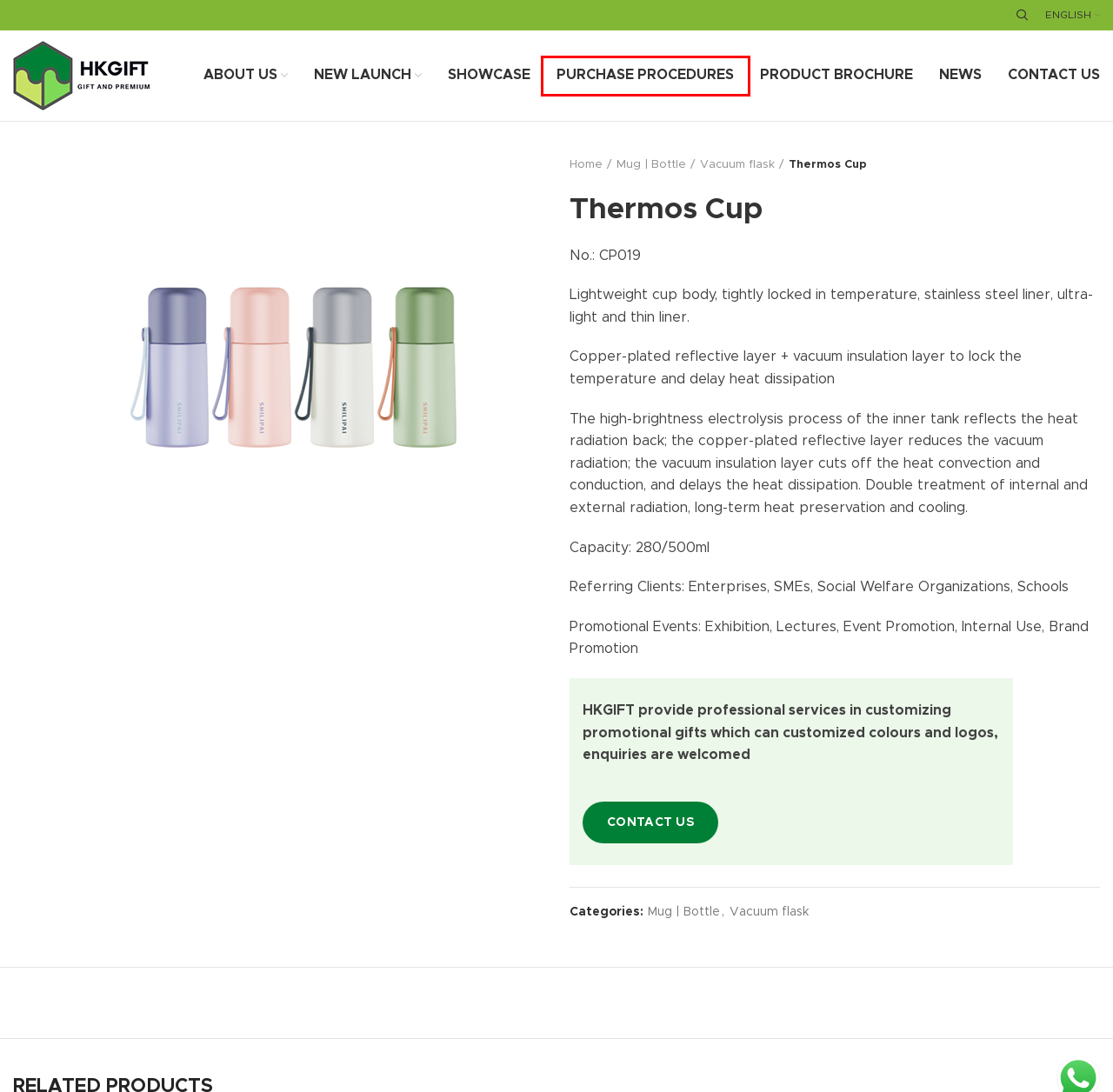You’re provided with a screenshot of a webpage that has a red bounding box around an element. Choose the best matching webpage description for the new page after clicking the element in the red box. The options are:
A. Custom Corporate Gifts | Eco-Friendly Business Gifts - HKGIFT
B. Contact Us - HKGIFT
C. Mug | Bottle - HKGIFT
D. Purchase Procedures - HKGIFT
E. Vacuum flask - HKGIFT
F. News - HKGIFT
G. Showcase - HKGIFT
H. Thermos bottle - HKGIFT

D